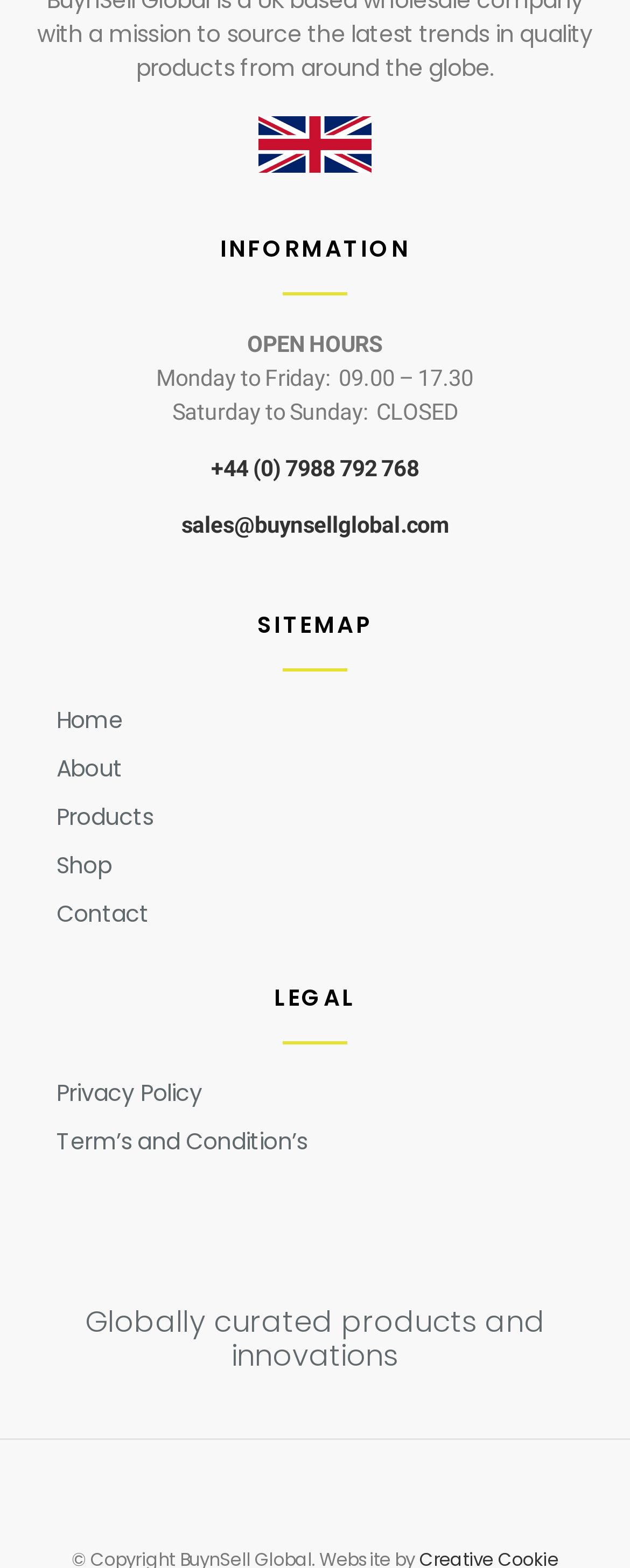Provide the bounding box coordinates of the area you need to click to execute the following instruction: "View open hours".

[0.392, 0.211, 0.608, 0.227]